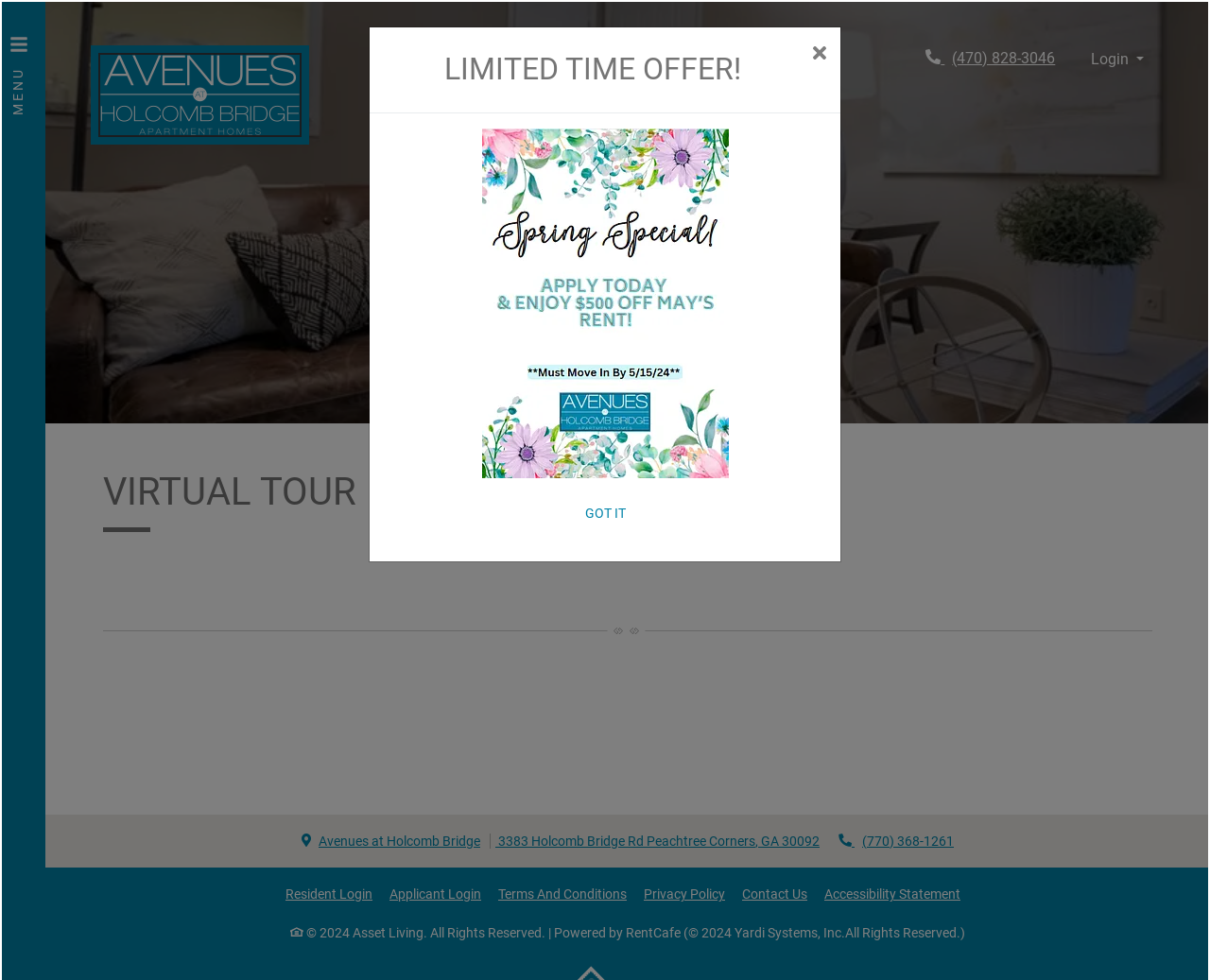Please locate the bounding box coordinates of the element's region that needs to be clicked to follow the instruction: "Call (470) 828-3046". The bounding box coordinates should be provided as four float numbers between 0 and 1, i.e., [left, top, right, bottom].

[0.765, 0.046, 0.872, 0.074]